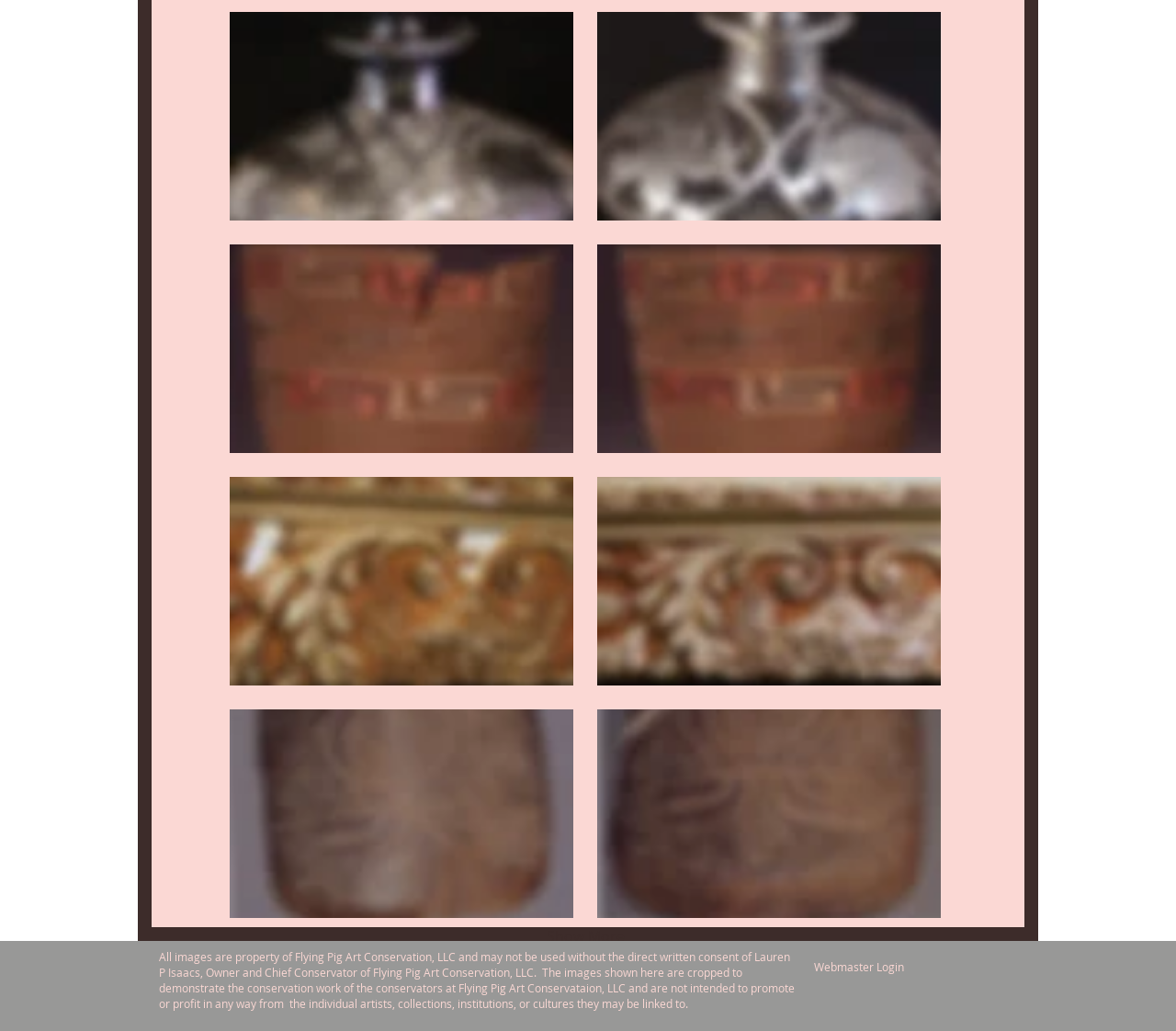Provide the bounding box coordinates for the UI element that is described by this text: "aria-label="w-facebook"". The coordinates should be in the form of four float numbers between 0 and 1: [left, top, right, bottom].

[0.788, 0.924, 0.811, 0.95]